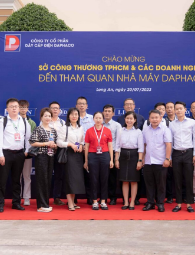Give a concise answer using one word or a phrase to the following question:
What is the purpose of the gathering in the image?

To foster relationships